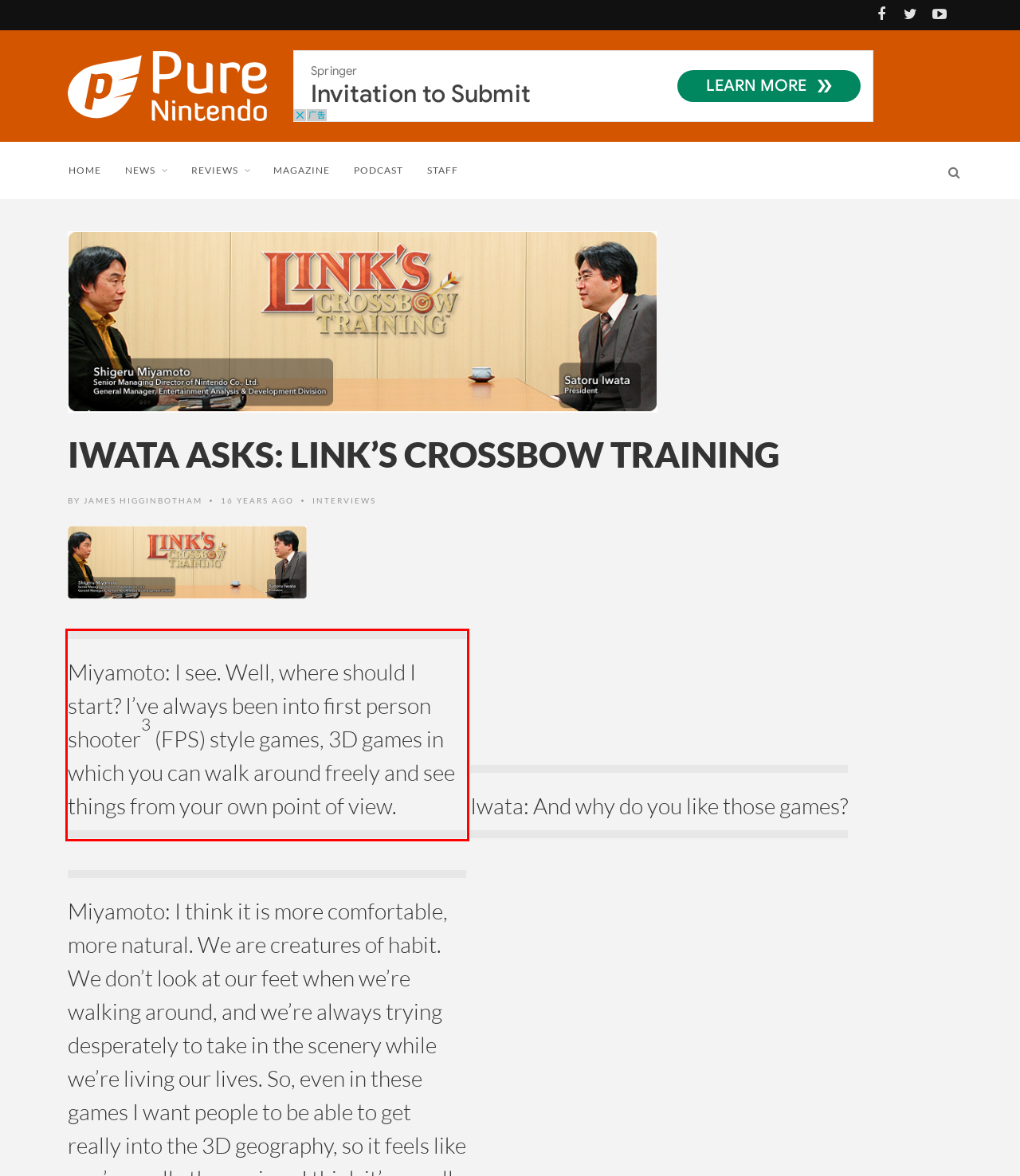Given a screenshot of a webpage with a red bounding box, please identify and retrieve the text inside the red rectangle.

Miyamoto: I see. Well, where should I start? I’ve always been into first person shooter3 (FPS) style games, 3D games in which you can walk around freely and see things from your own point of view.